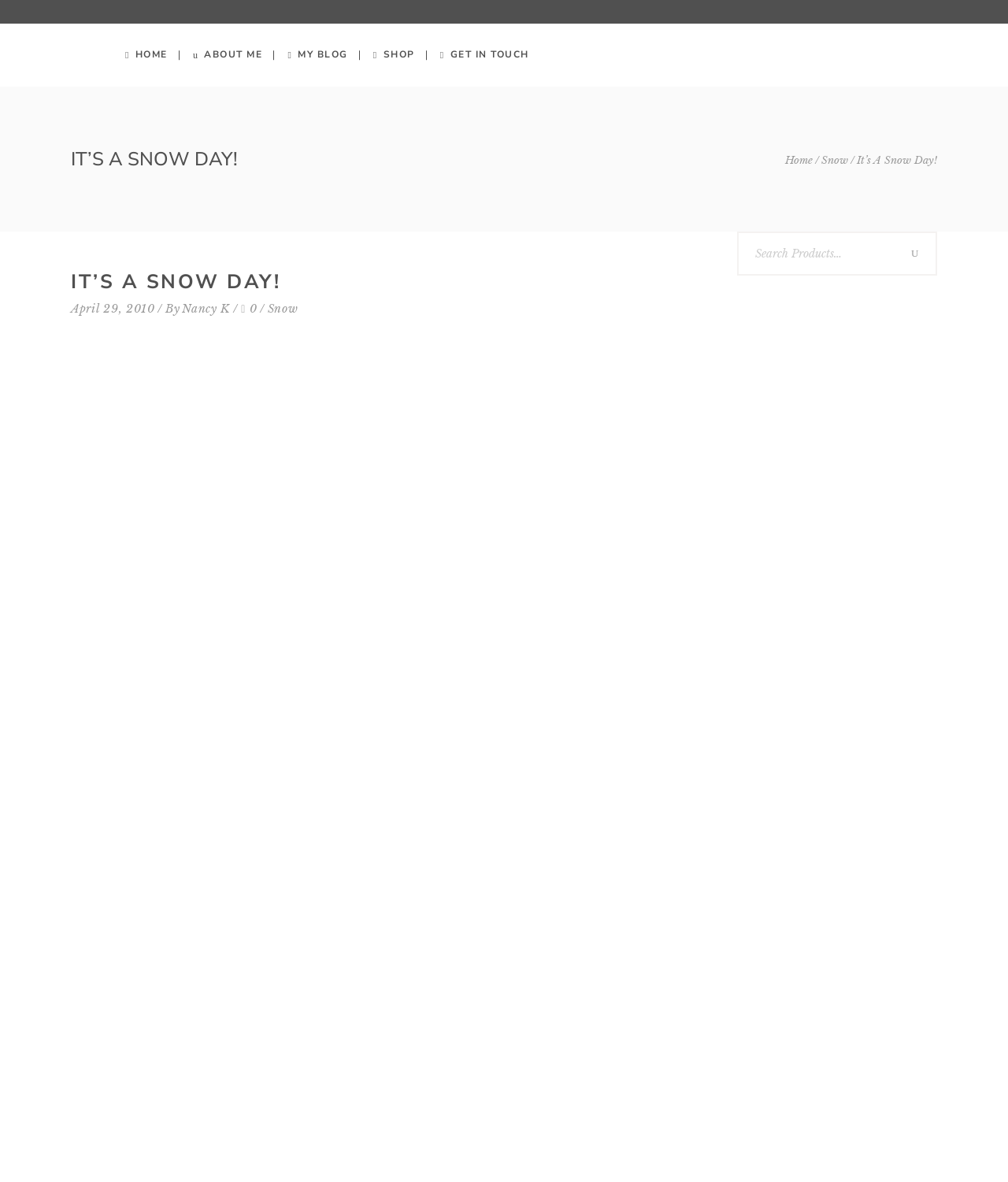Please find the bounding box coordinates of the element that you should click to achieve the following instruction: "Read about the Nuclear Option". The coordinates should be presented as four float numbers between 0 and 1: [left, top, right, bottom].

None